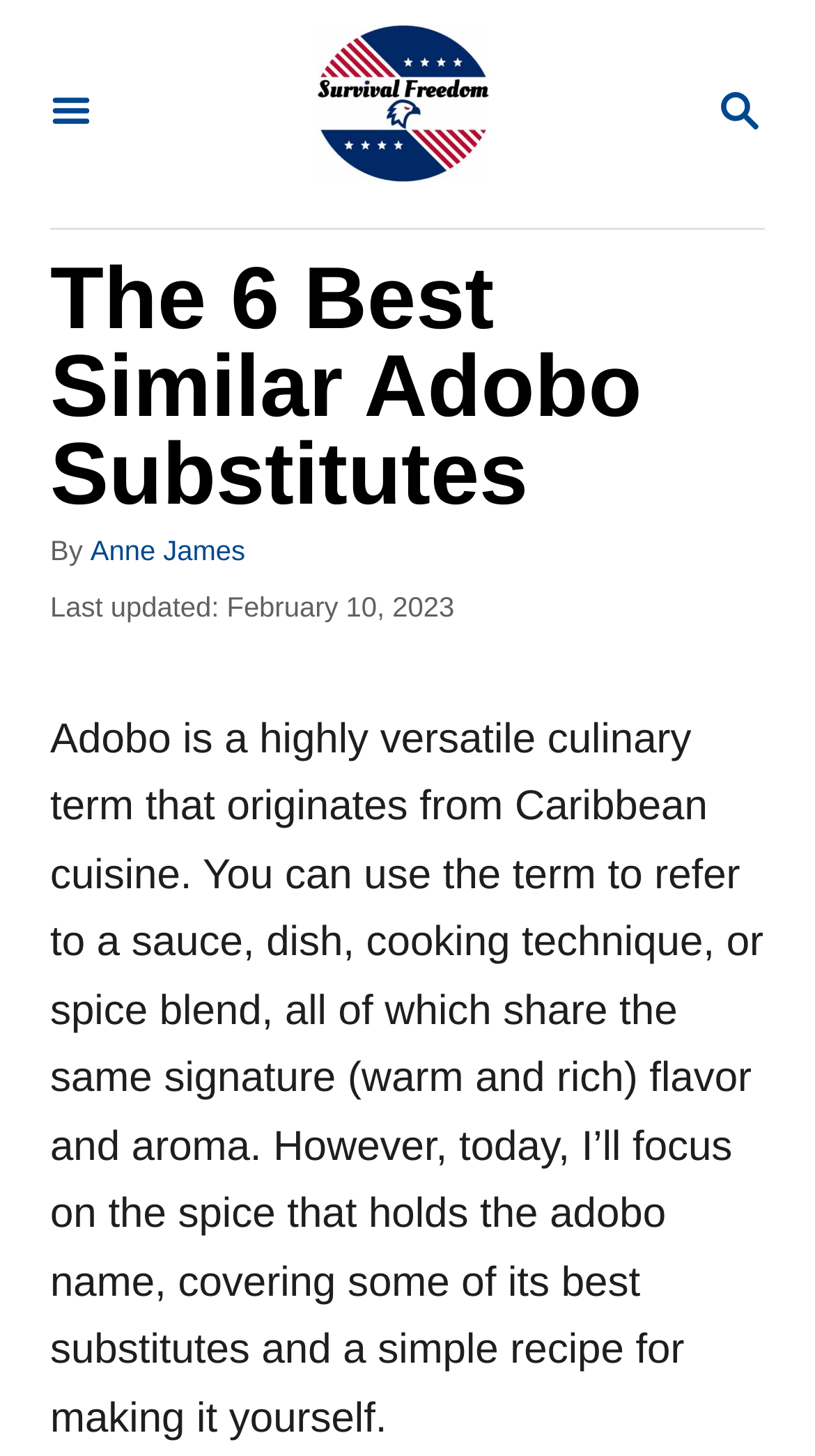Refer to the screenshot and answer the following question in detail:
What is the date the article was last updated?

I obtained the answer by looking at the time element with the text 'February 10, 2023' below the main heading, which indicates the last updated date of the article.